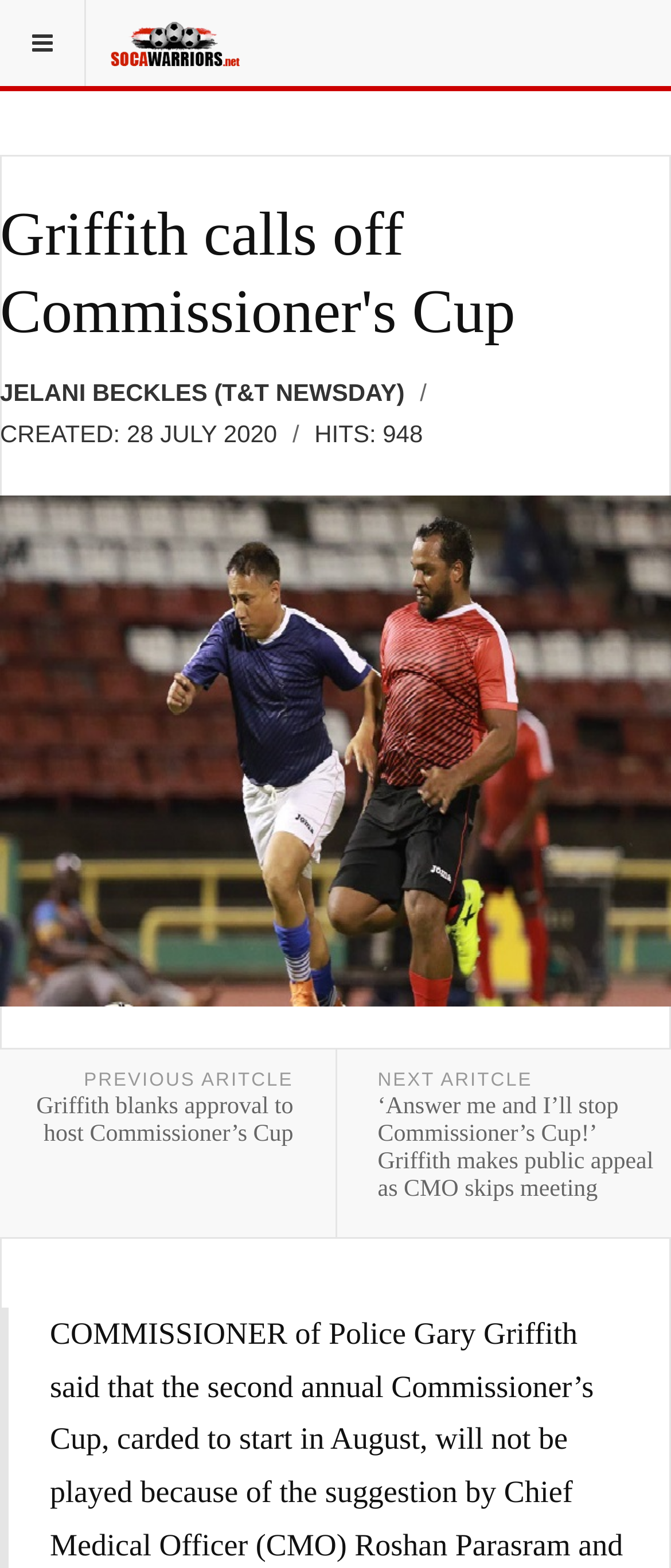Provide a one-word or short-phrase response to the question:
Who is the author of the article?

JELANI BECKLES